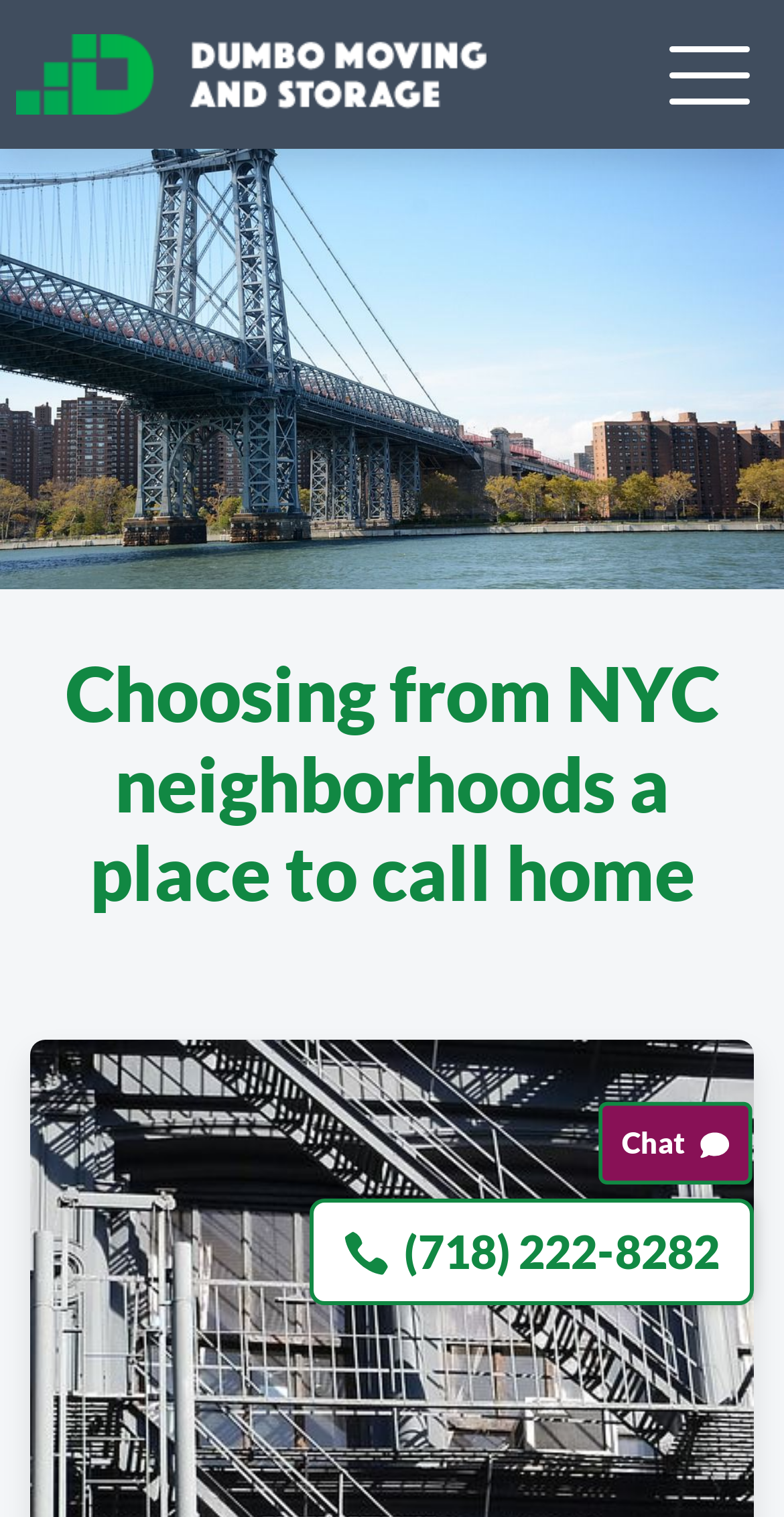Respond to the question below with a concise word or phrase:
What type of content is on the webpage?

Moving services